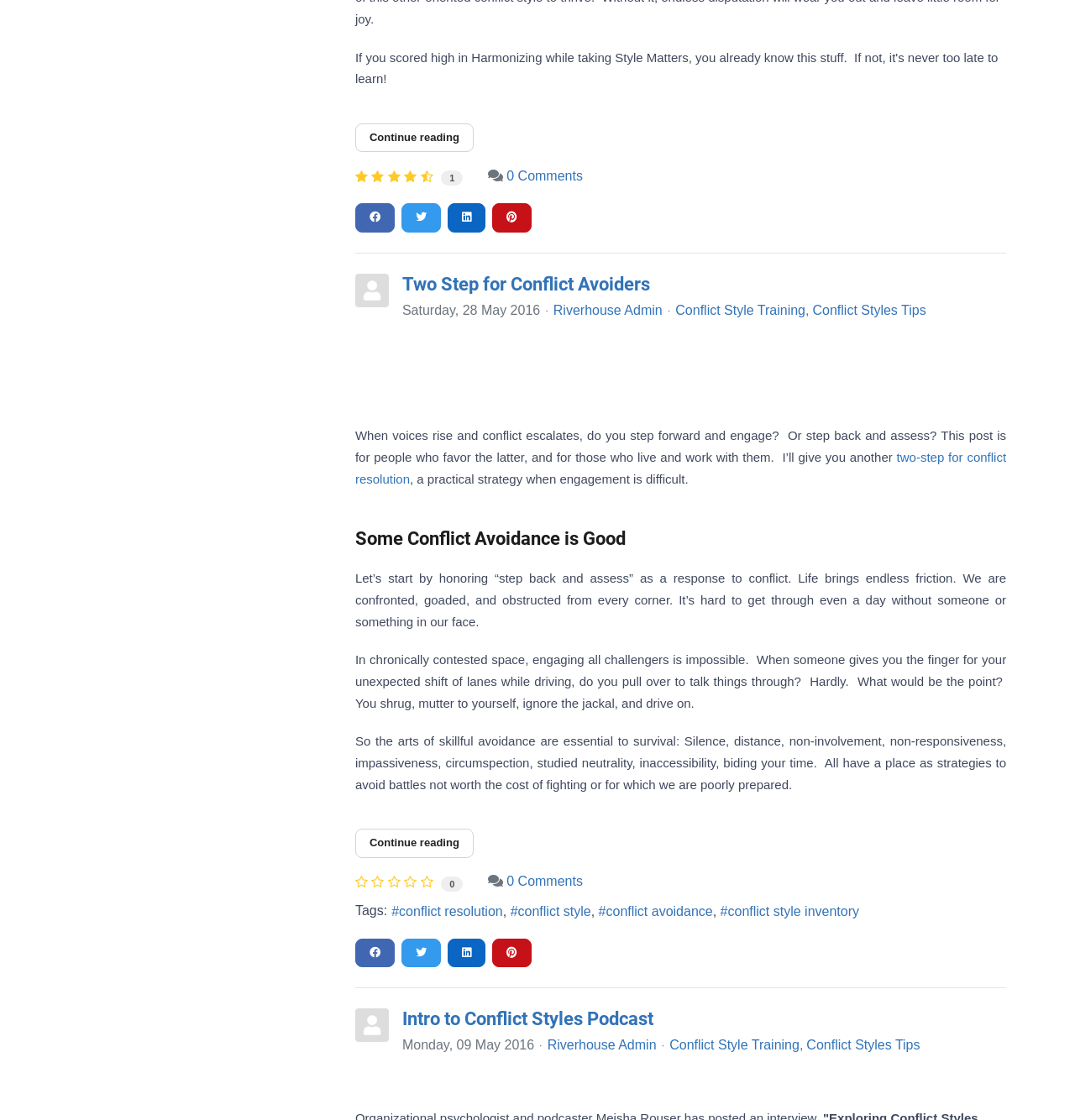Using the description: "Two Step for Conflict Avoiders", identify the bounding box of the corresponding UI element in the screenshot.

[0.374, 0.244, 0.605, 0.263]